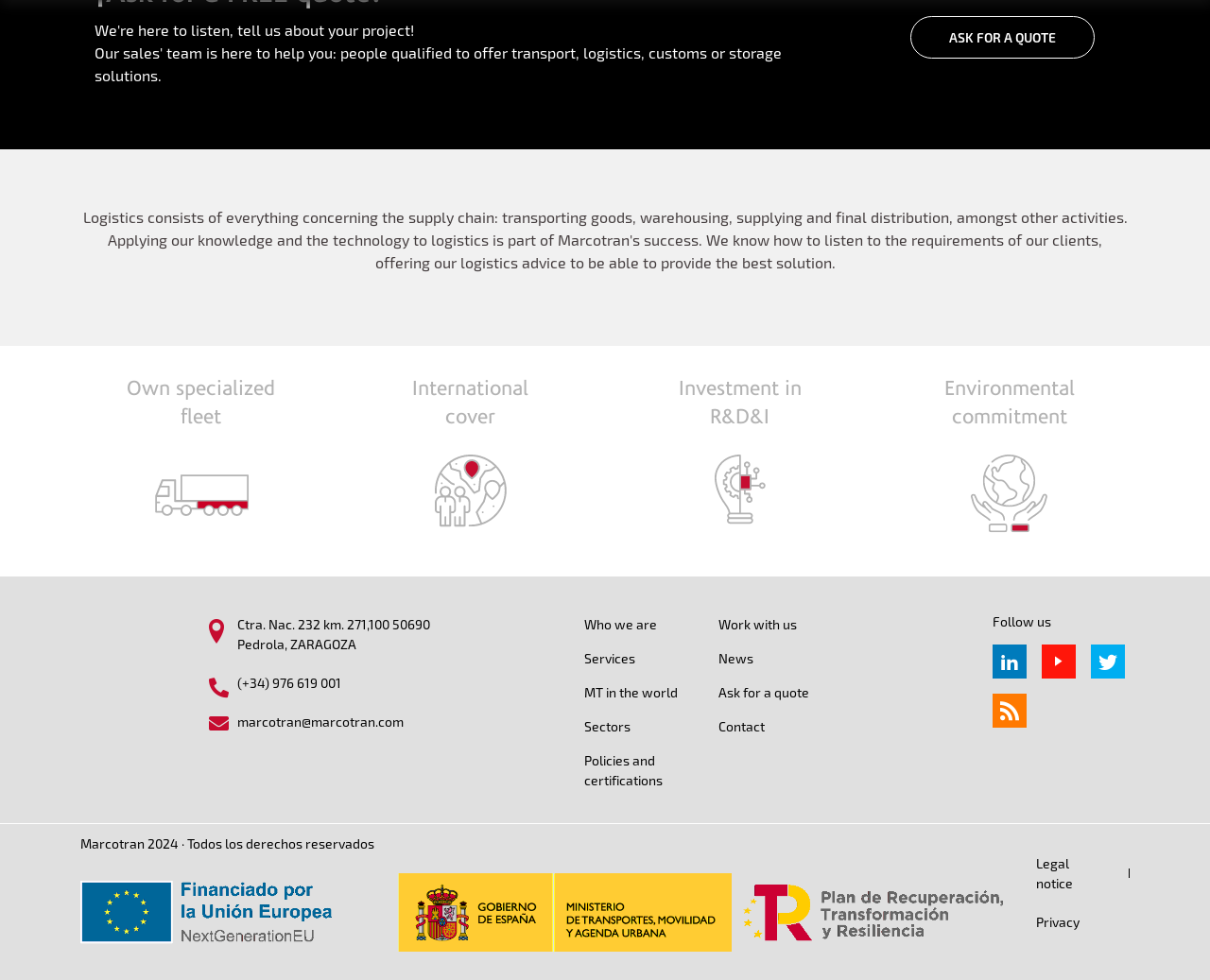Provide the bounding box coordinates in the format (top-left x, top-left y, bottom-right x, bottom-right y). All values are floating point numbers between 0 and 1. Determine the bounding box coordinate of the UI element described as: Home

None